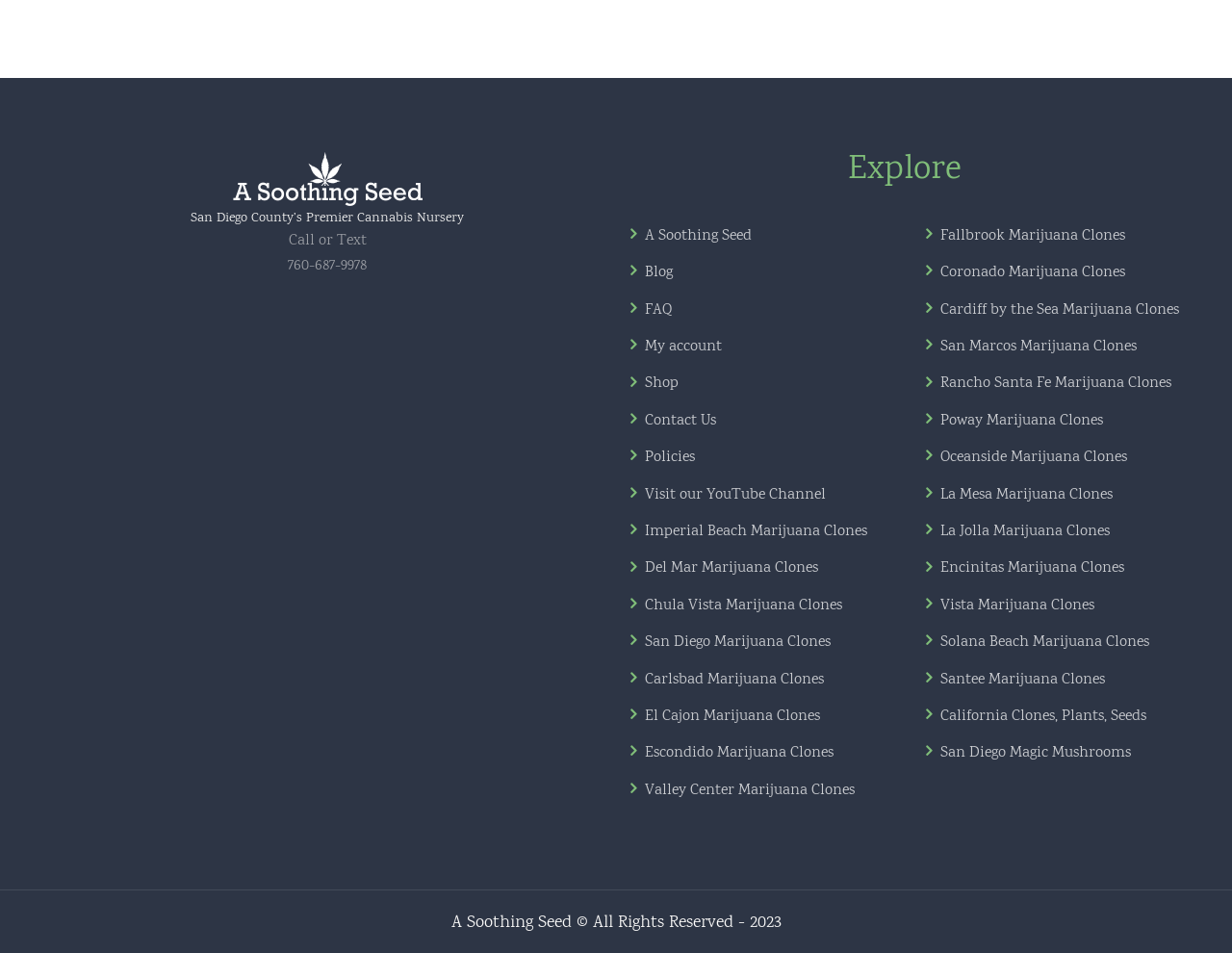Please respond to the question with a concise word or phrase:
What is the location mentioned in the first link under the 'Explore' heading?

A Soothing Seed